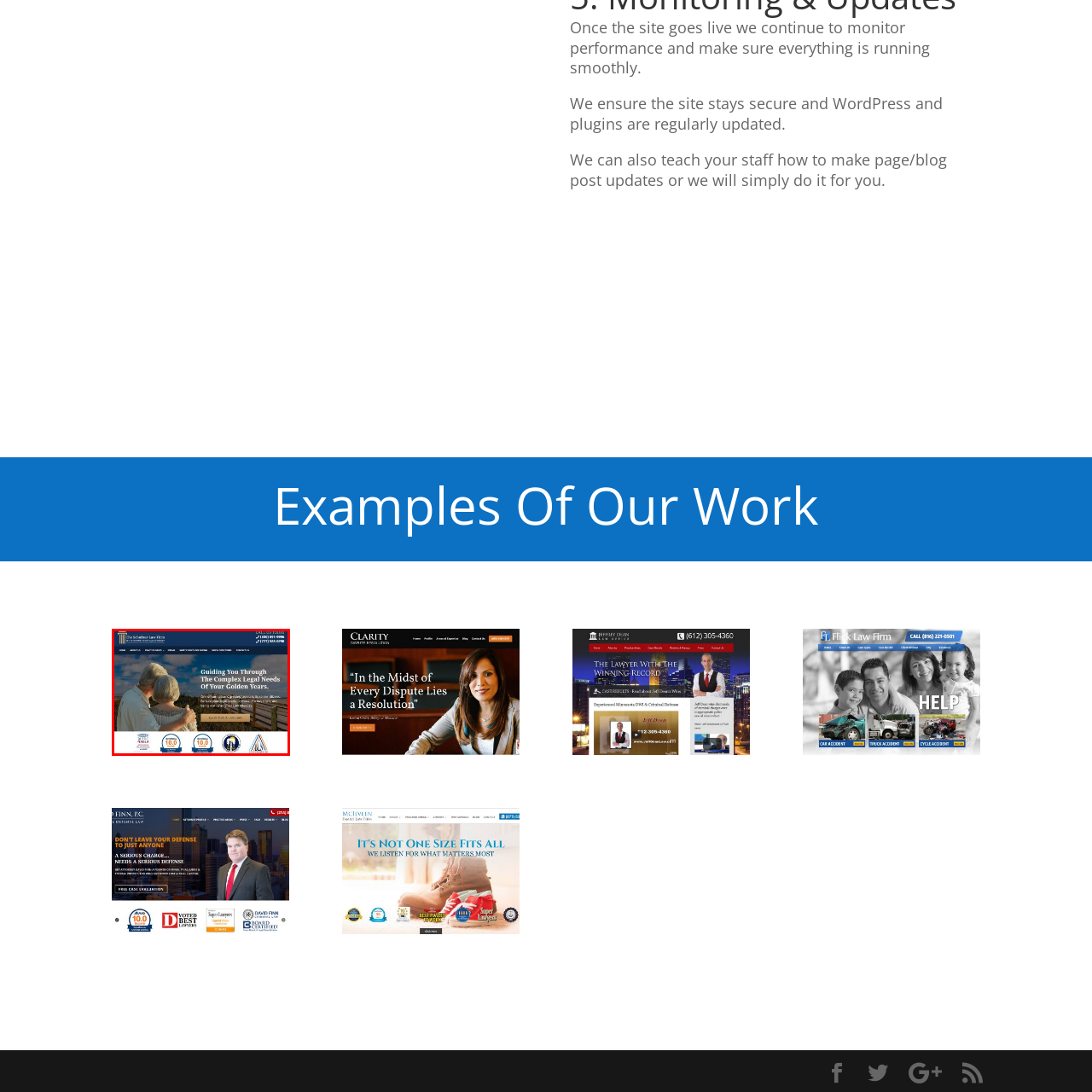Look closely at the image within the red bounding box, What is displayed below the main image? Respond with a single word or short phrase.

Accolades and ratings